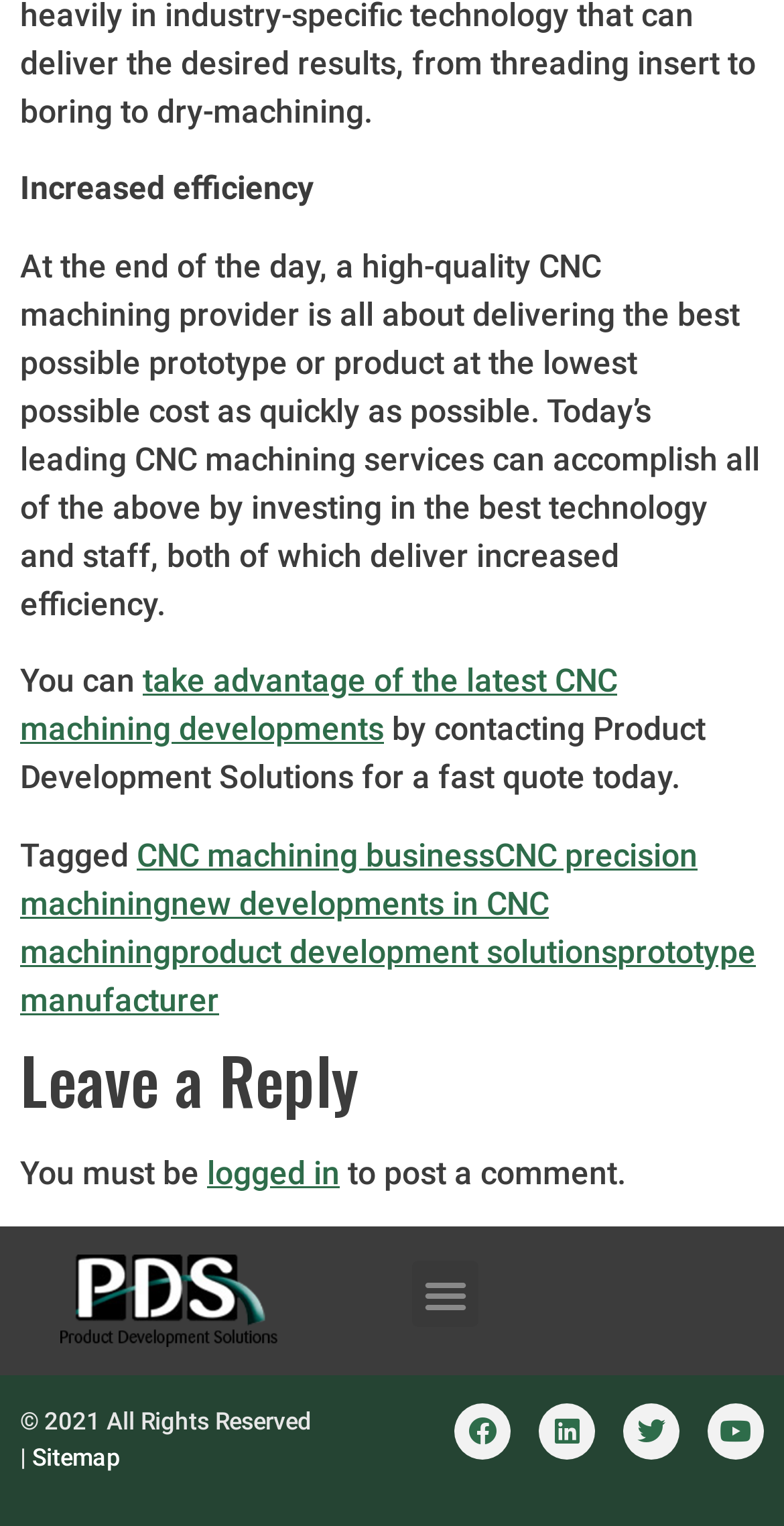Find the bounding box of the UI element described as: "Menu". The bounding box coordinates should be given as four float values between 0 and 1, i.e., [left, top, right, bottom].

[0.526, 0.827, 0.61, 0.87]